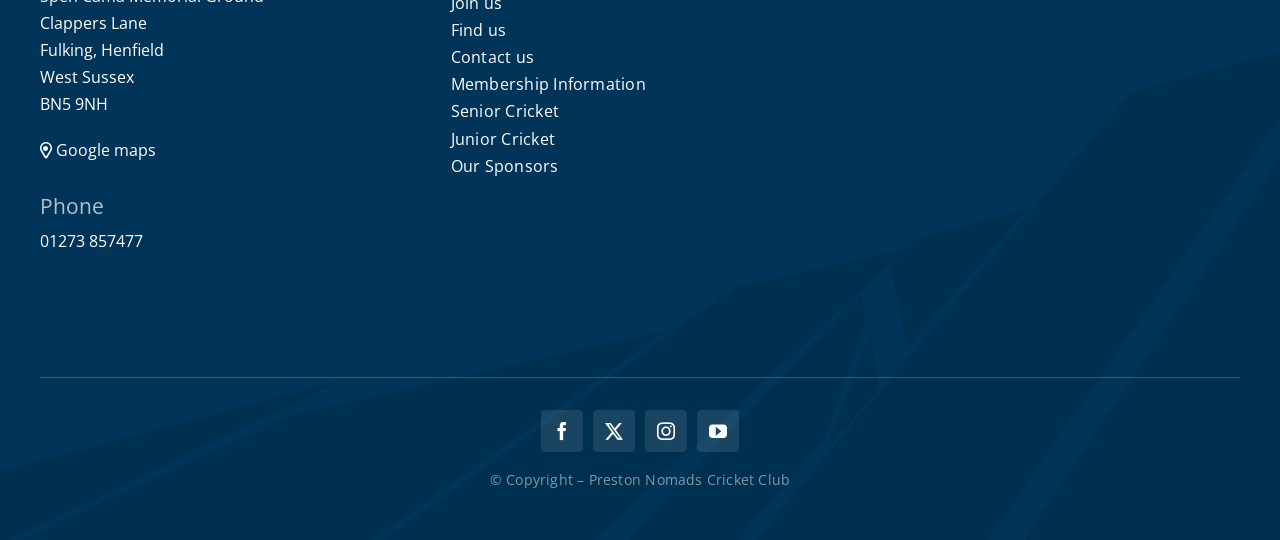What is the copyright information of Preston Nomads Cricket Club?
Provide a short answer using one word or a brief phrase based on the image.

Copyright – Preston Nomads Cricket Club